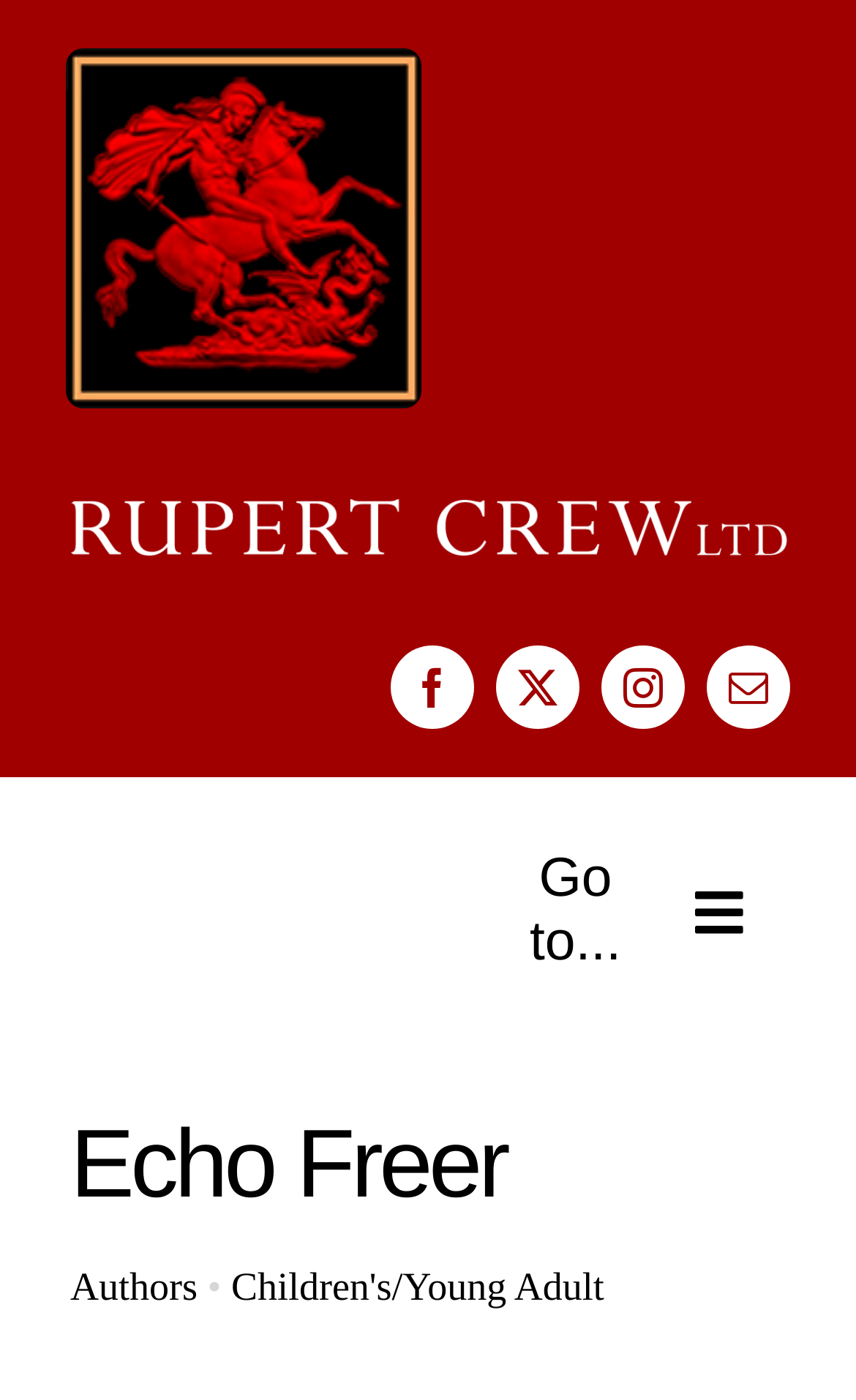Given the content of the image, can you provide a detailed answer to the question?
What is the category of books written by the author?

I found the answer by looking at the link element with text 'Children's/Young Adult' on the webpage, which is related to the author's books.